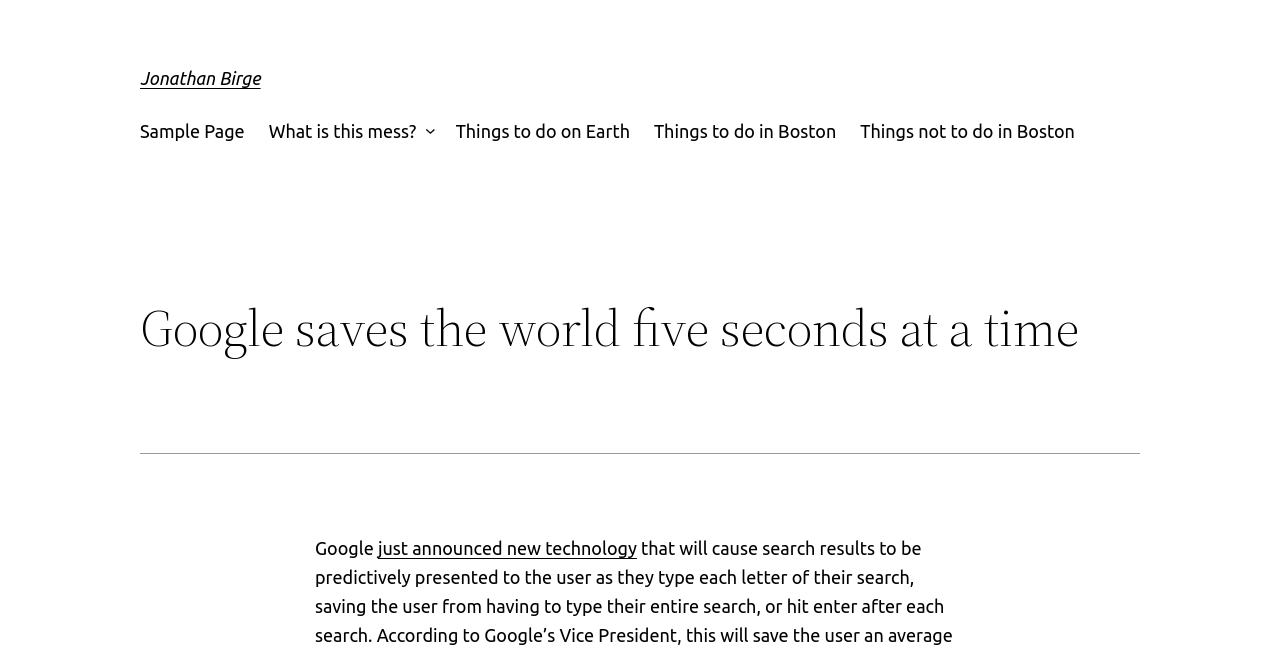Use a single word or phrase to answer the question: What is the position of the 'Menu' element?

Top-left